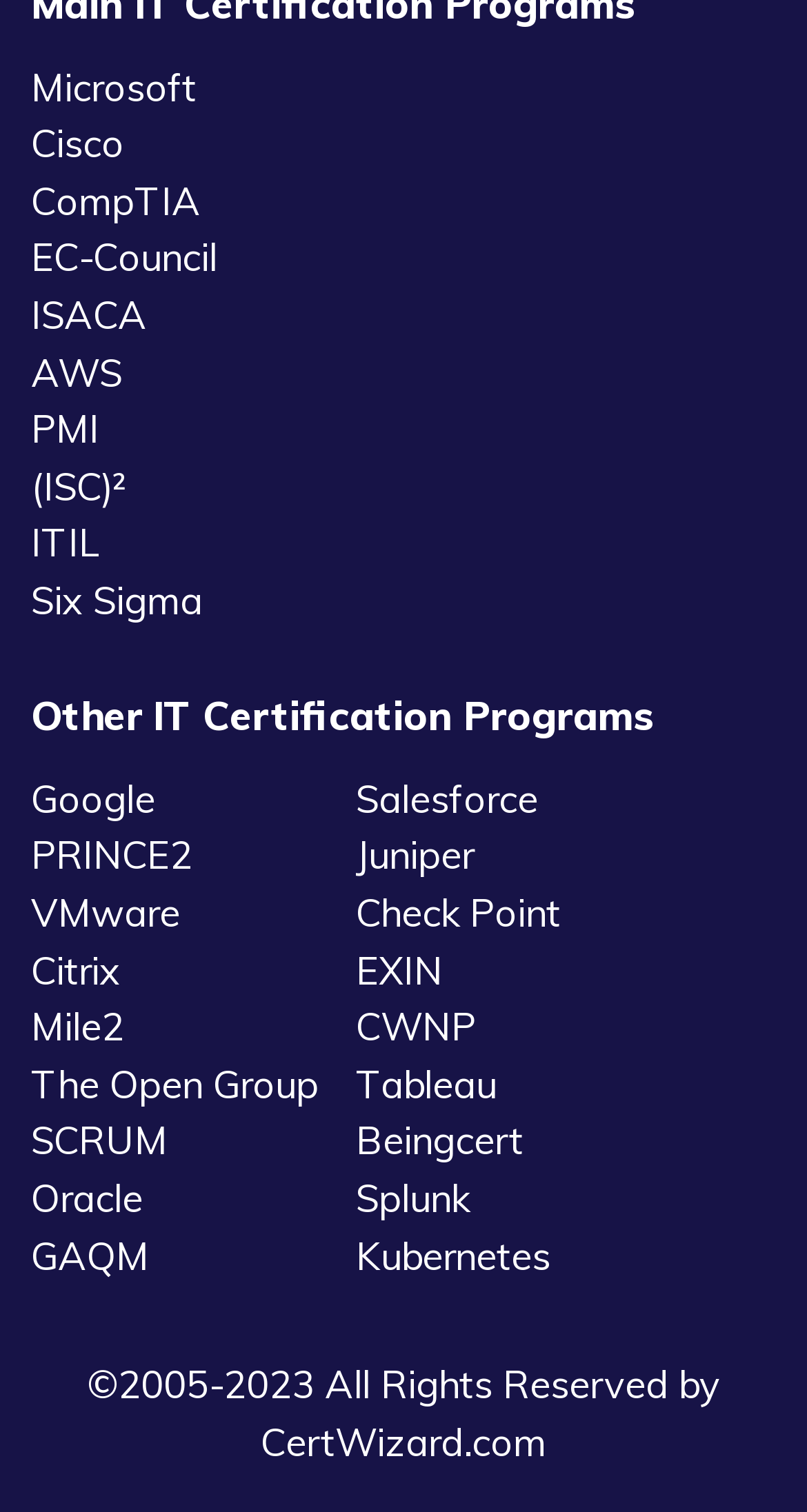Extract the bounding box coordinates for the described element: "CompTIA". The coordinates should be represented as four float numbers between 0 and 1: [left, top, right, bottom].

[0.038, 0.117, 0.249, 0.149]